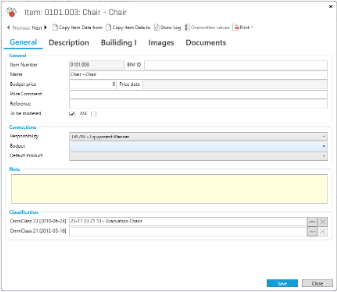Give a detailed account of what is happening in the image.

The image presents a user interface from an item management system, specifically showcasing the details for an item labeled "Chair - Chair" with the item number "0101.003." The interface is divided into several sections, each containing fields for essential item information. 

In the "General" section at the top, users can view and input details such as the item number, name, description, brand, and reference. Below this, there are "Classification" fields for categorizing the item, enabling users to specify related classifications. 

The lower part of the interface is colored in a light beige shade, providing space for additional notes or remarks regarding the item. Essential functionalities, such as 'Save' and 'Close,' are conveniently located at the bottom to allow users to manage their inputs effectively. 

This interface is part of a larger system aimed at organizing and displaying item data comprehensively, facilitating user interaction with item specifications, descriptions, images, and associated documents.